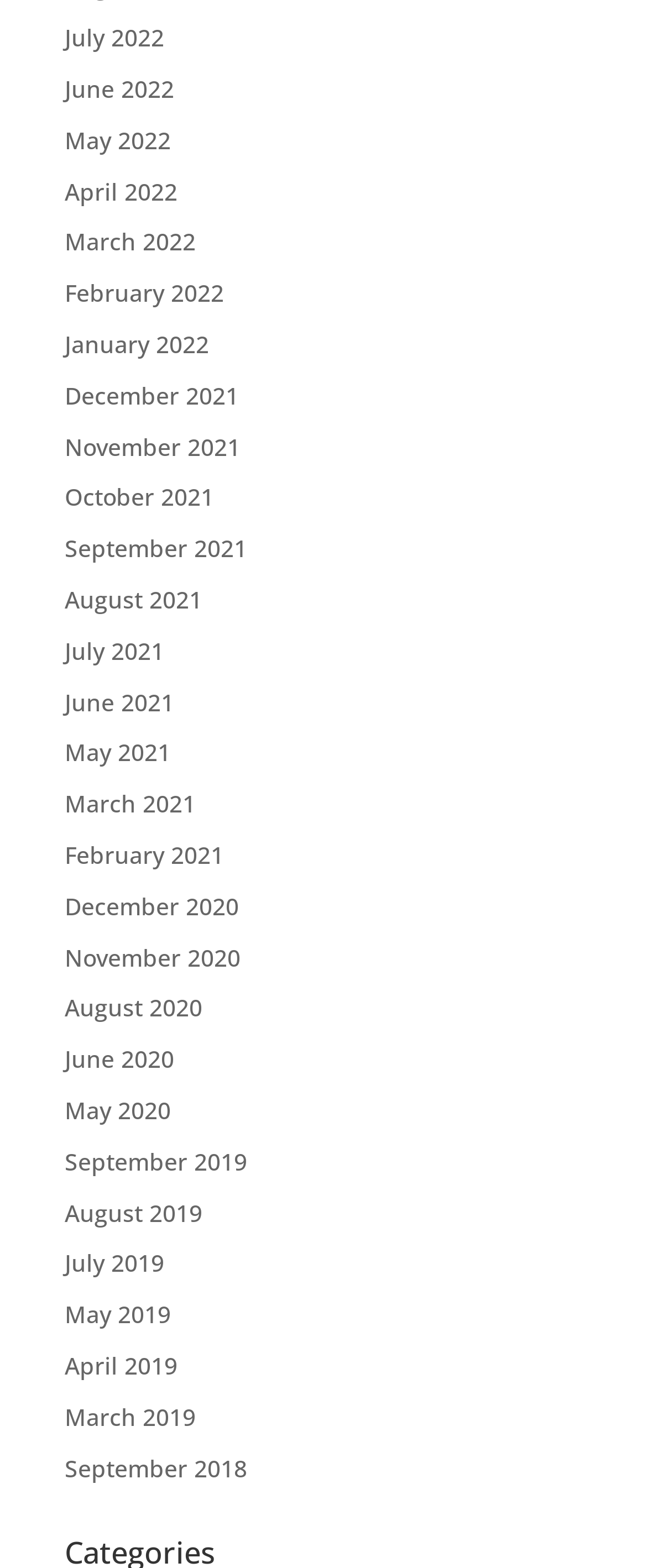What is the earliest month listed?
Please provide a detailed and thorough answer to the question.

By examining the list of links, I can see that the earliest month listed is September 2018, which is the last link in the list.